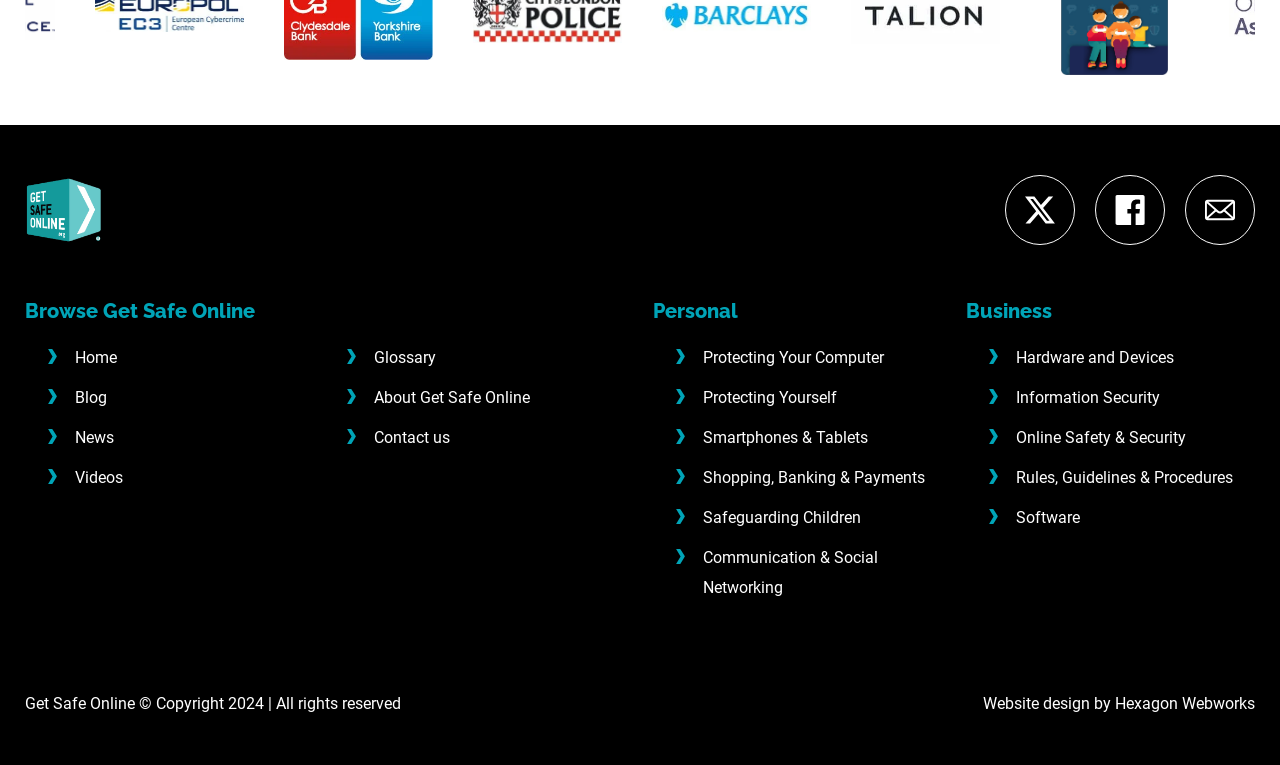Can you find the bounding box coordinates of the area I should click to execute the following instruction: "Go to 'About Get Safe Online'"?

[0.292, 0.507, 0.414, 0.532]